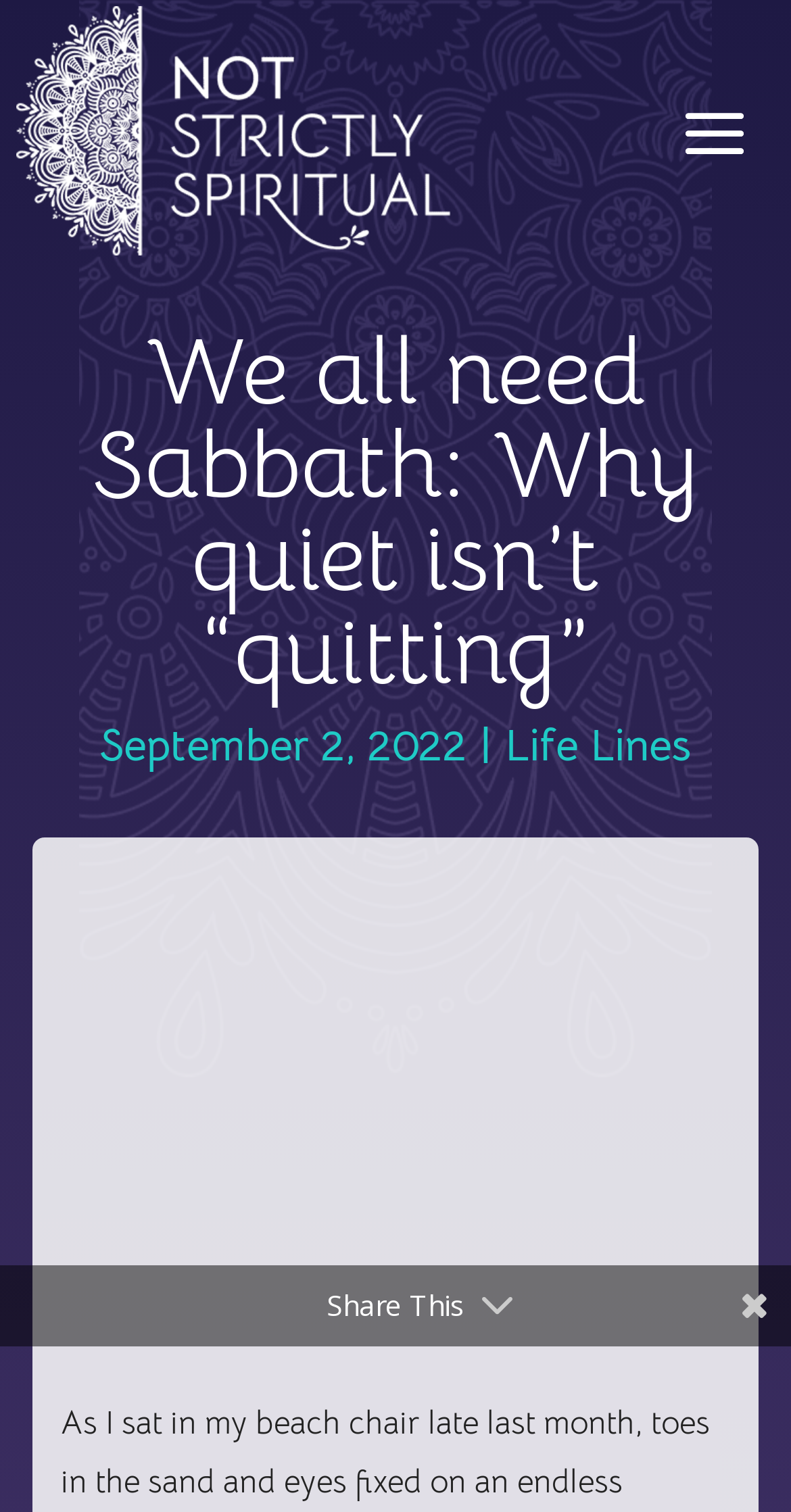What is the date of the article?
Provide a detailed answer to the question, using the image to inform your response.

I found the date of the article by looking at the static text element that contains the date, which is 'September 2, 2022'. This element is located below the main heading and above the image.